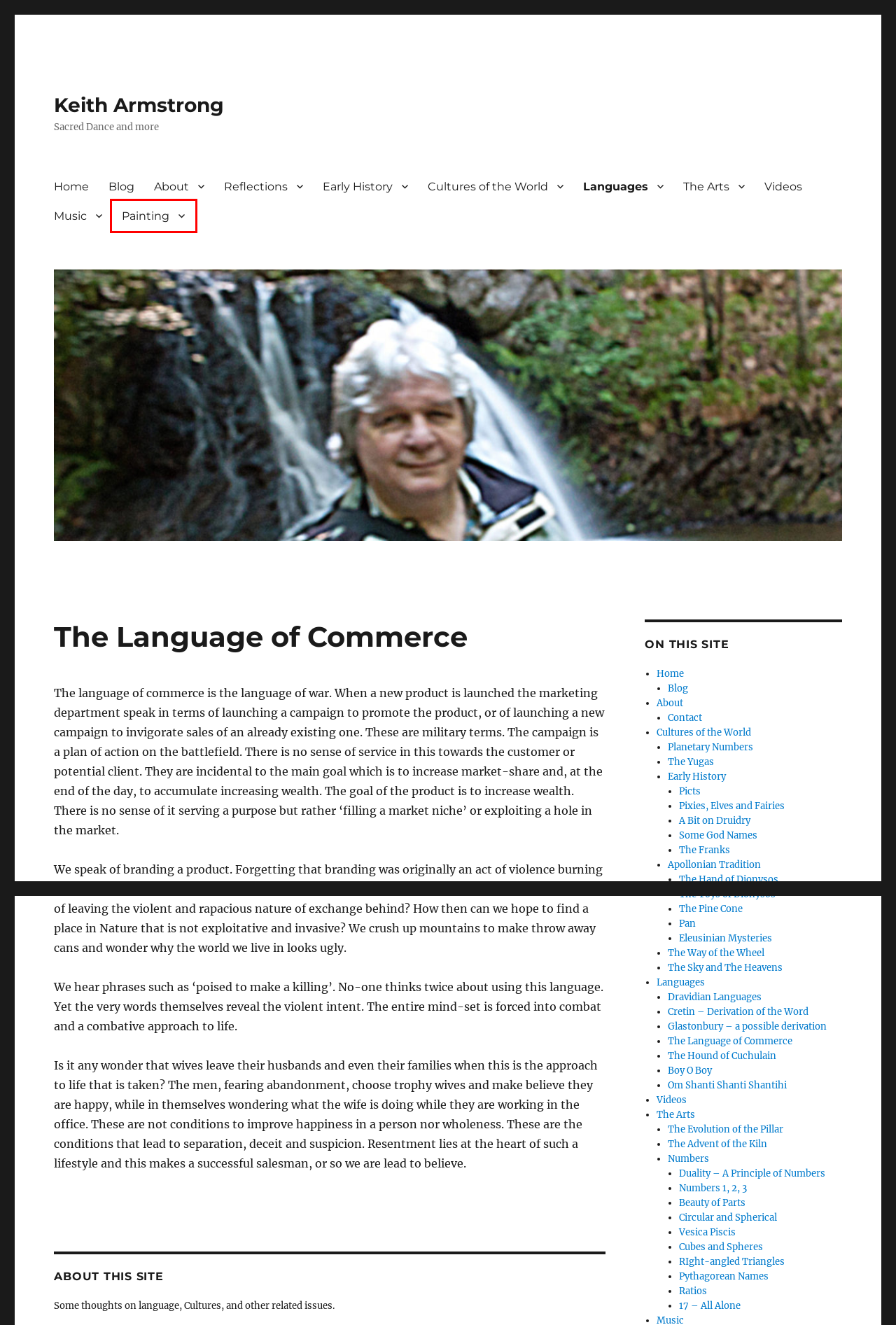You have a screenshot of a webpage with a red rectangle bounding box. Identify the best webpage description that corresponds to the new webpage after clicking the element within the red bounding box. Here are the candidates:
A. Dravidian Languages – Keith Armstrong
B. Cultures of the World – Keith Armstrong
C. About – Keith Armstrong
D. Languages – Keith Armstrong
E. Keith Armstrong – Sacred Dance and more
F. Painting – Keith Armstrong
G. Music – Keith Armstrong
H. The Arts – Keith Armstrong

F